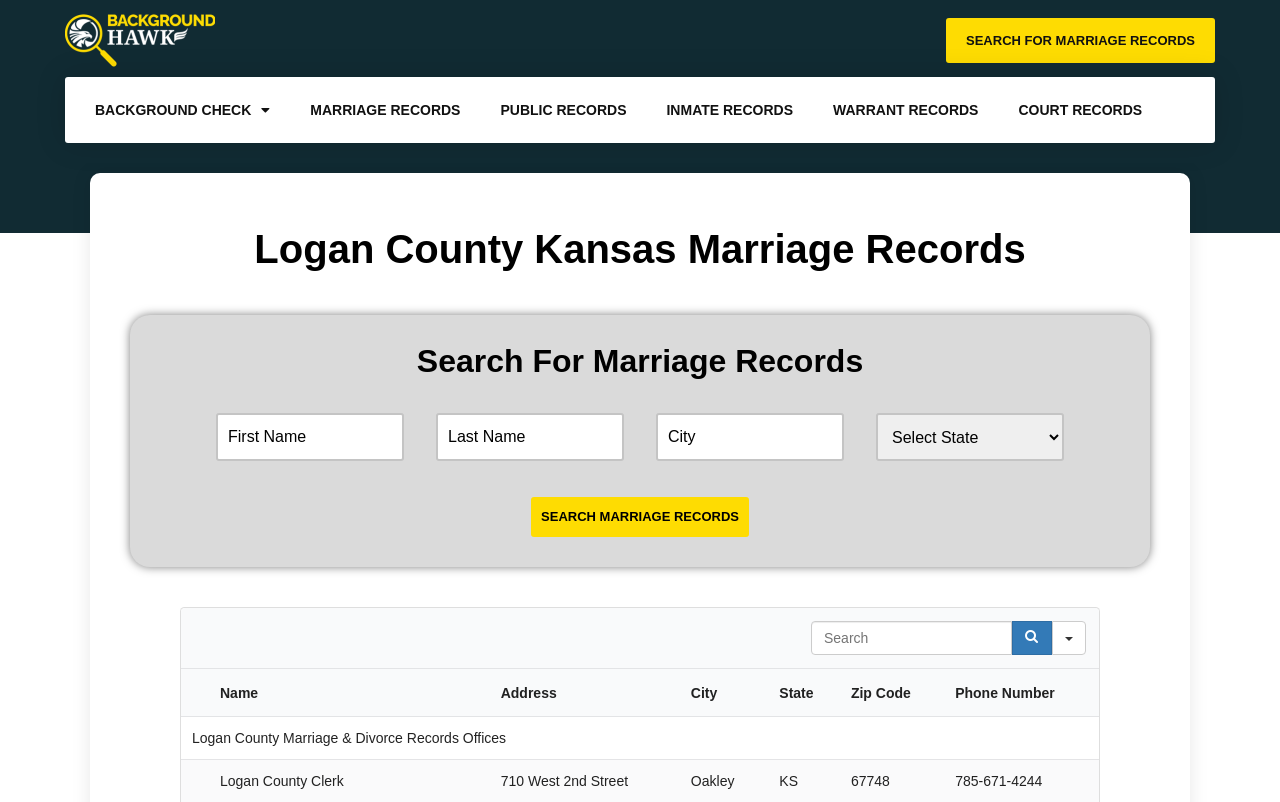Determine the bounding box coordinates of the element that should be clicked to execute the following command: "Click on background check".

[0.059, 0.108, 0.227, 0.166]